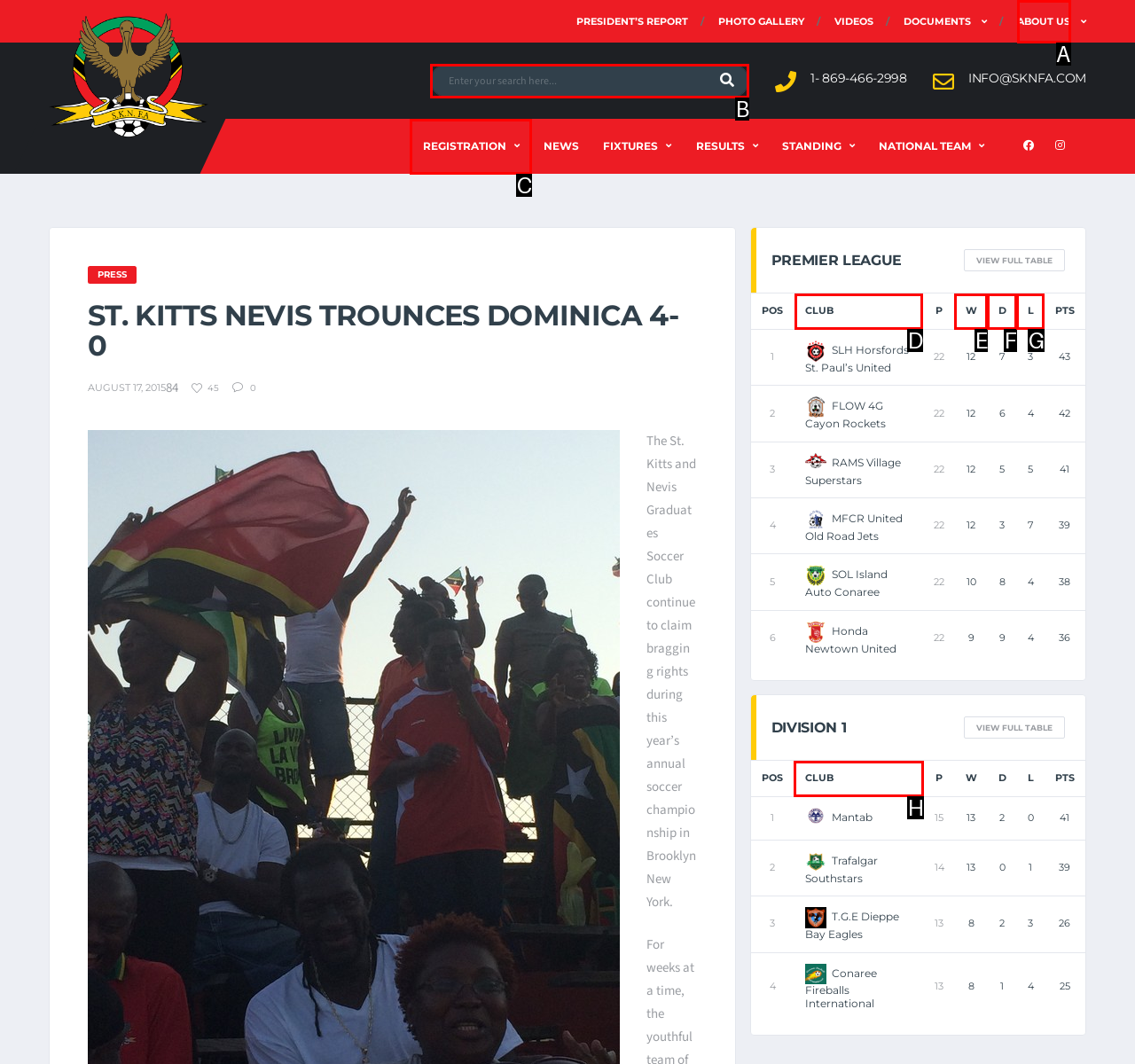Find the option you need to click to complete the following instruction: Search for something
Answer with the corresponding letter from the choices given directly.

B